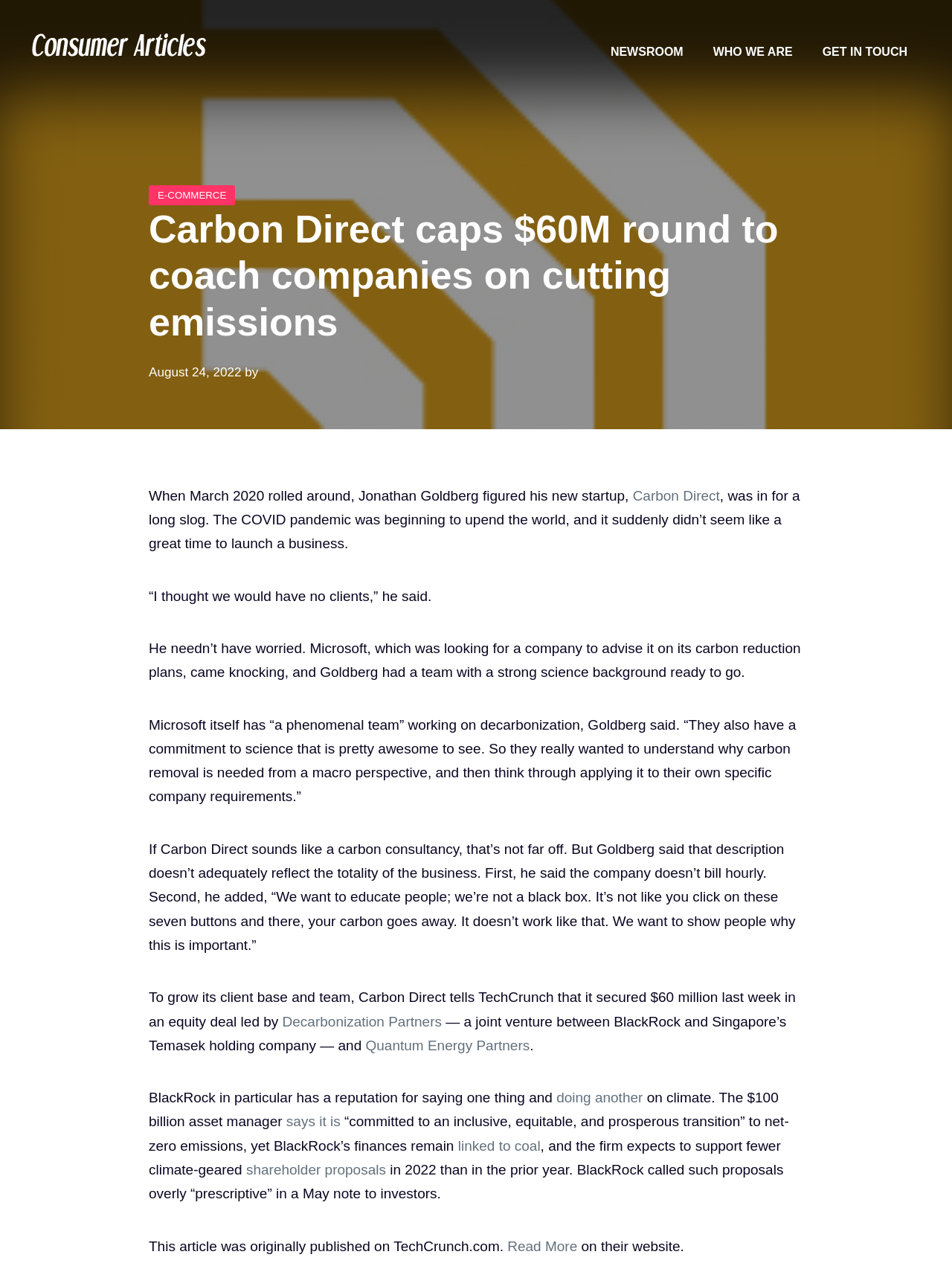Use a single word or phrase to answer this question: 
What is the name of the asset manager mentioned in the article?

BlackRock